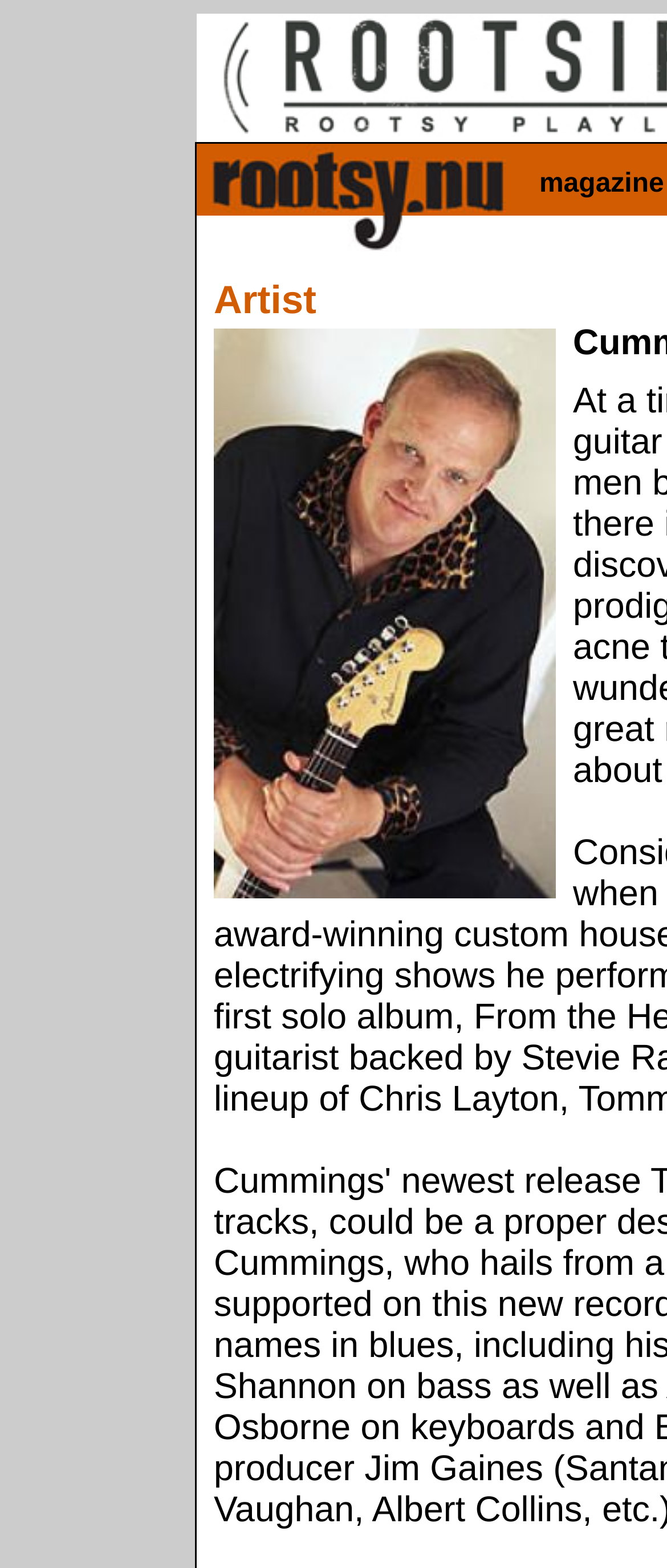What is the main content of the webpage?
Look at the image and answer the question with a single word or phrase.

An article with an image